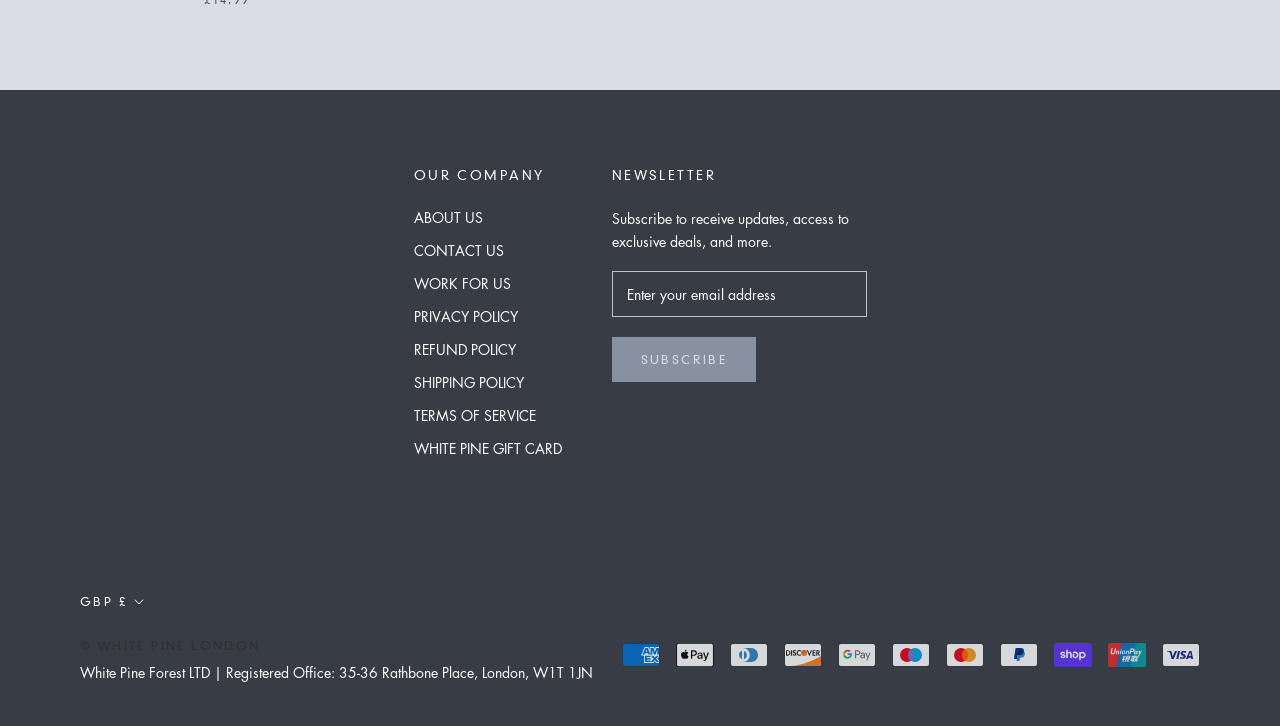Locate the bounding box of the UI element based on this description: "© White Pine London". Provide four float numbers between 0 and 1 as [left, top, right, bottom].

[0.062, 0.879, 0.204, 0.9]